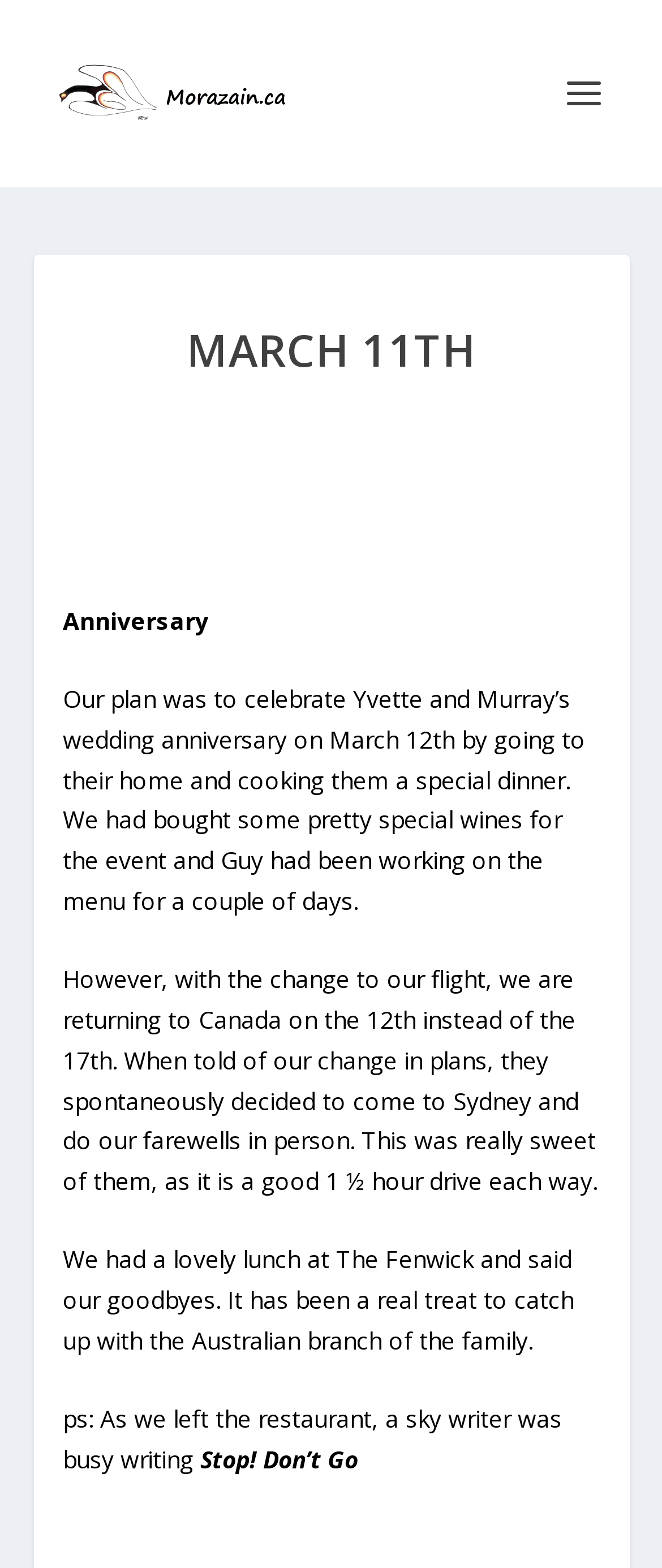What is the occasion being celebrated?
Please respond to the question with a detailed and informative answer.

The occasion being celebrated is an anniversary, as mentioned in the text 'Our plan was to celebrate Yvette and Murray’s wedding anniversary on March 12'.